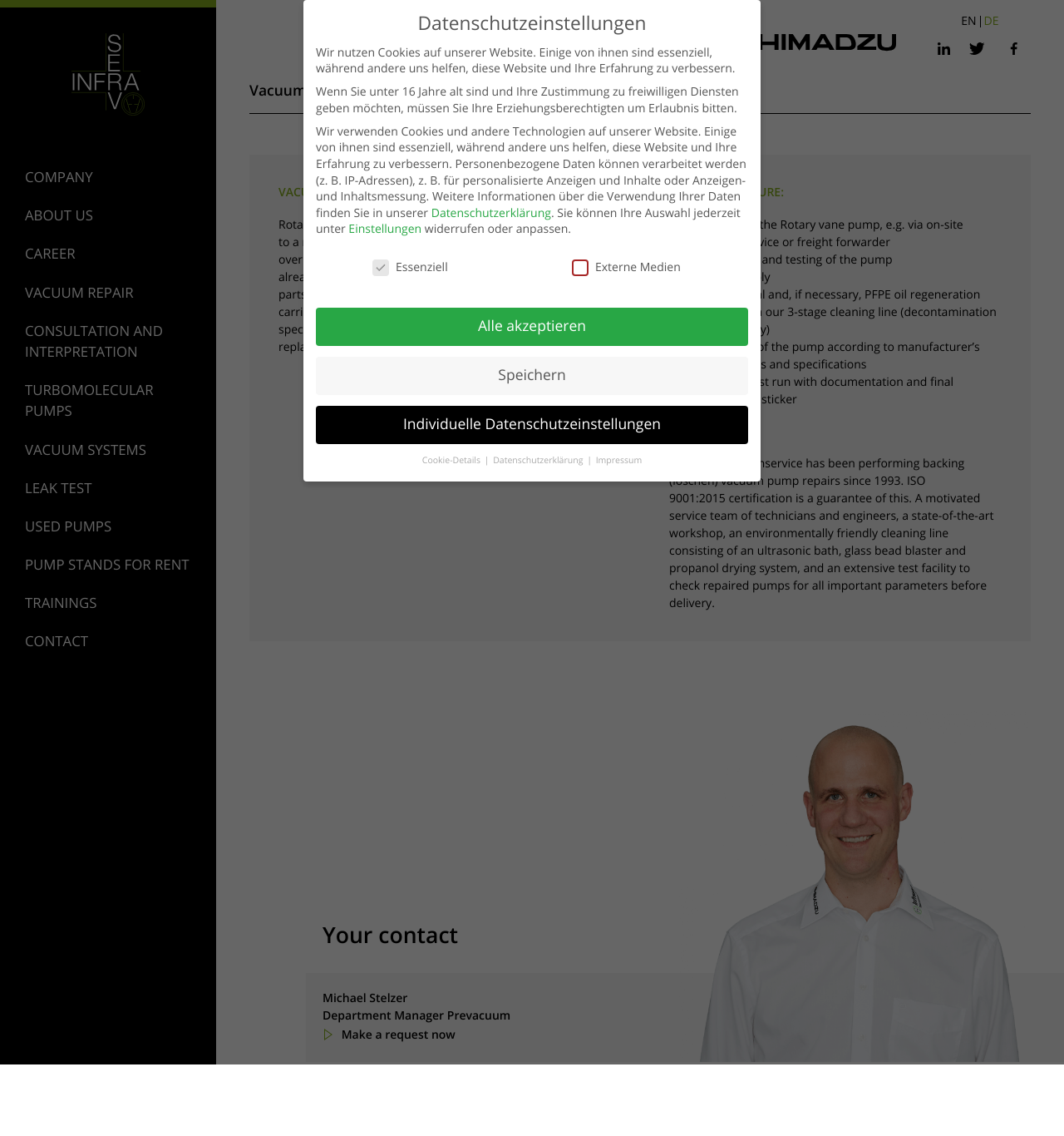Determine the coordinates of the bounding box for the clickable area needed to execute this instruction: "Click the 'Logo' link".

[0.0, 0.0, 0.203, 0.124]